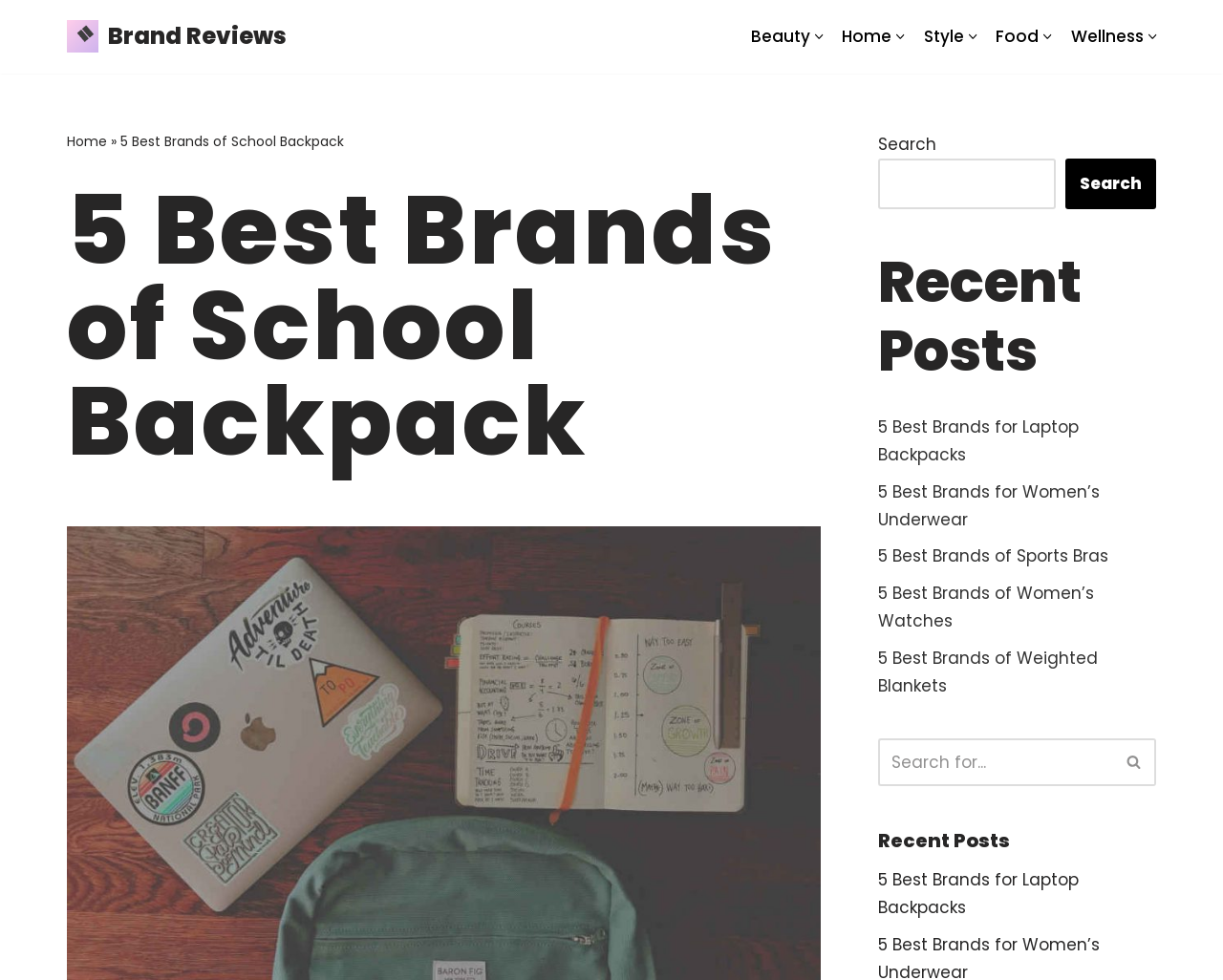Generate the main heading text from the webpage.

5 Best Brands of School Backpack